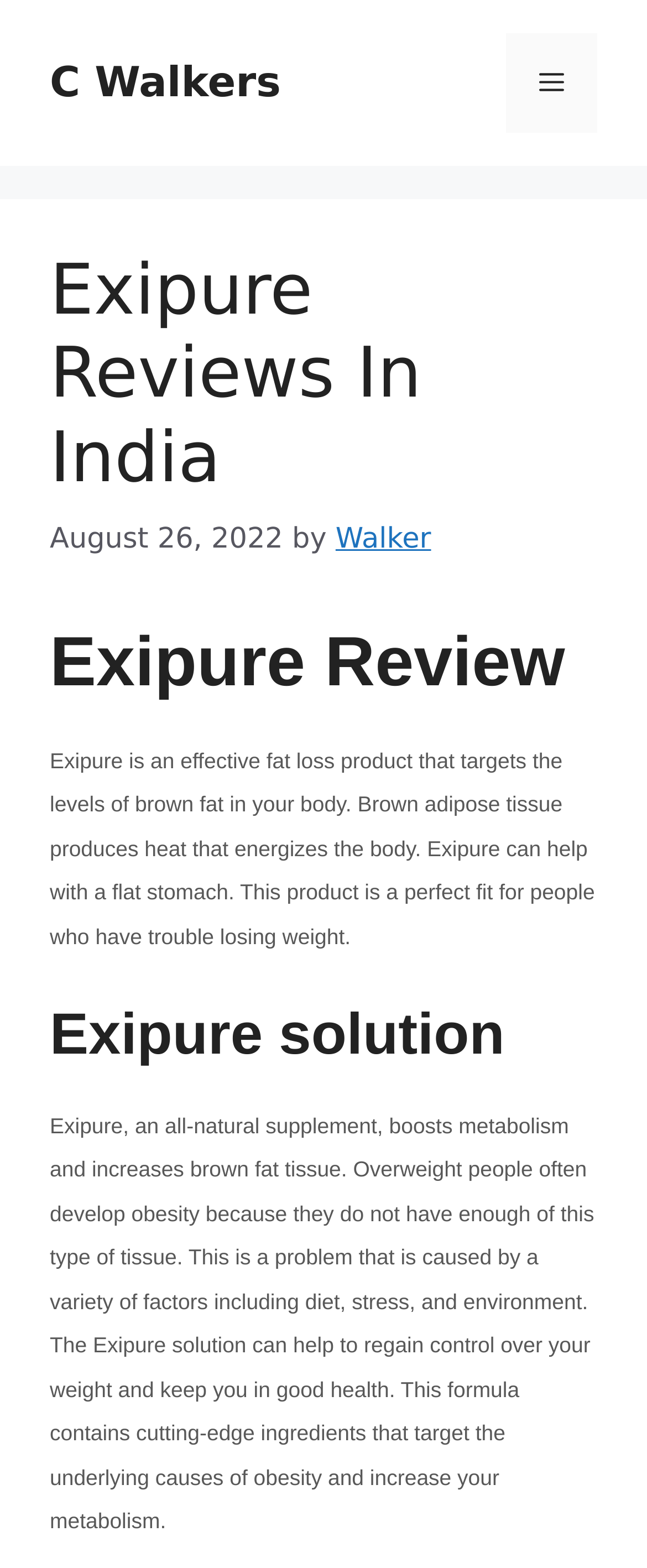When was the review published?
Using the image, provide a concise answer in one word or a short phrase.

August 26, 2022